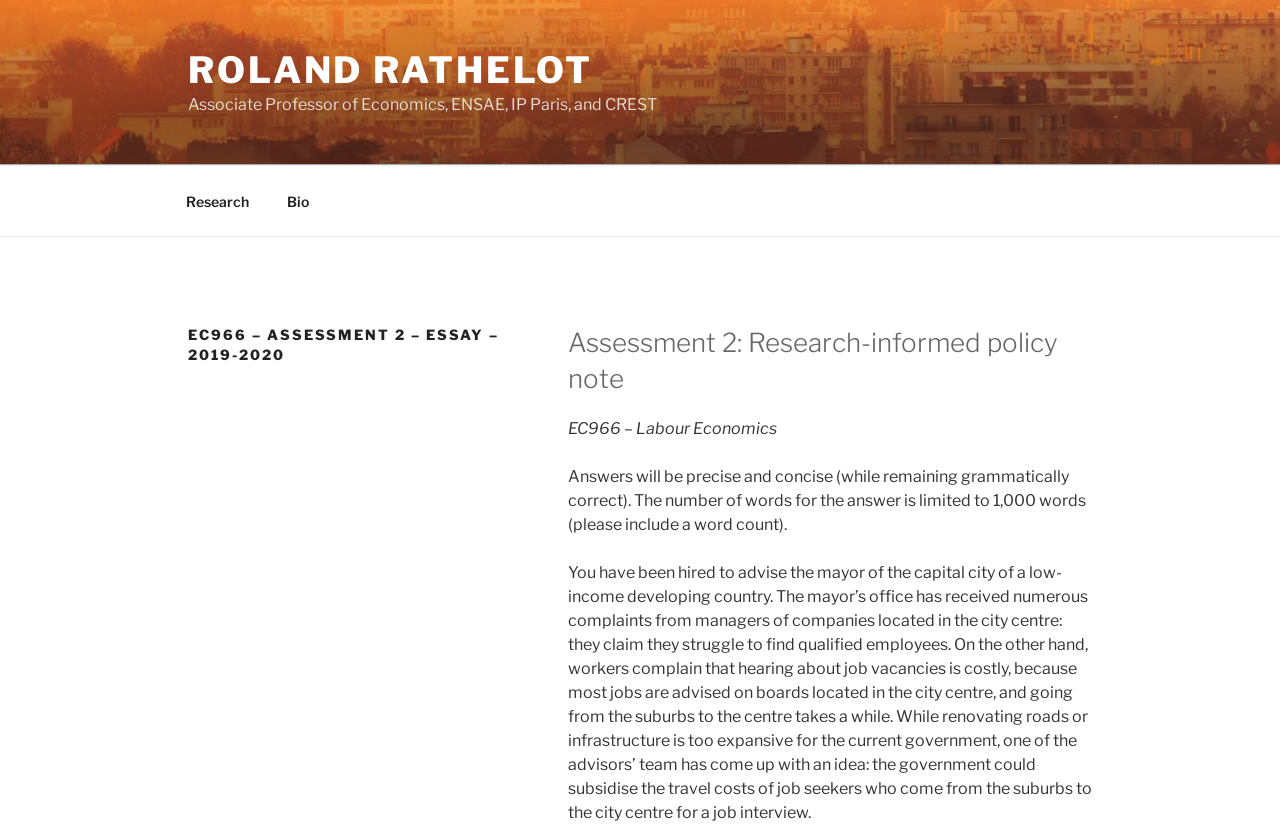Give an in-depth explanation of the webpage layout and content.

The webpage appears to be a personal webpage or a course webpage for a professor, Roland Rathelot, who is an Associate Professor of Economics. At the top left of the page, there is a link to the professor's name, followed by a brief description of his title and affiliations. 

Below this section, there is a top menu with two links, "Research" and "Bio", which are likely navigation links to other sections of the webpage or the professor's website.

The main content of the page is focused on an assessment or assignment, specifically "Assessment 2: Research-informed policy note" for a course called "EC966 – Labour Economics". The assessment instructions are provided, which include a word limit of 1,000 words and a requirement for precise and concise answers.

The main task of the assessment is described in a paragraph, where students are asked to advise the mayor of a low-income developing country on a policy issue related to job seekers and employers in the city centre. The scenario is described in detail, including the challenges faced by both parties and a potential solution proposed by one of the advisors.